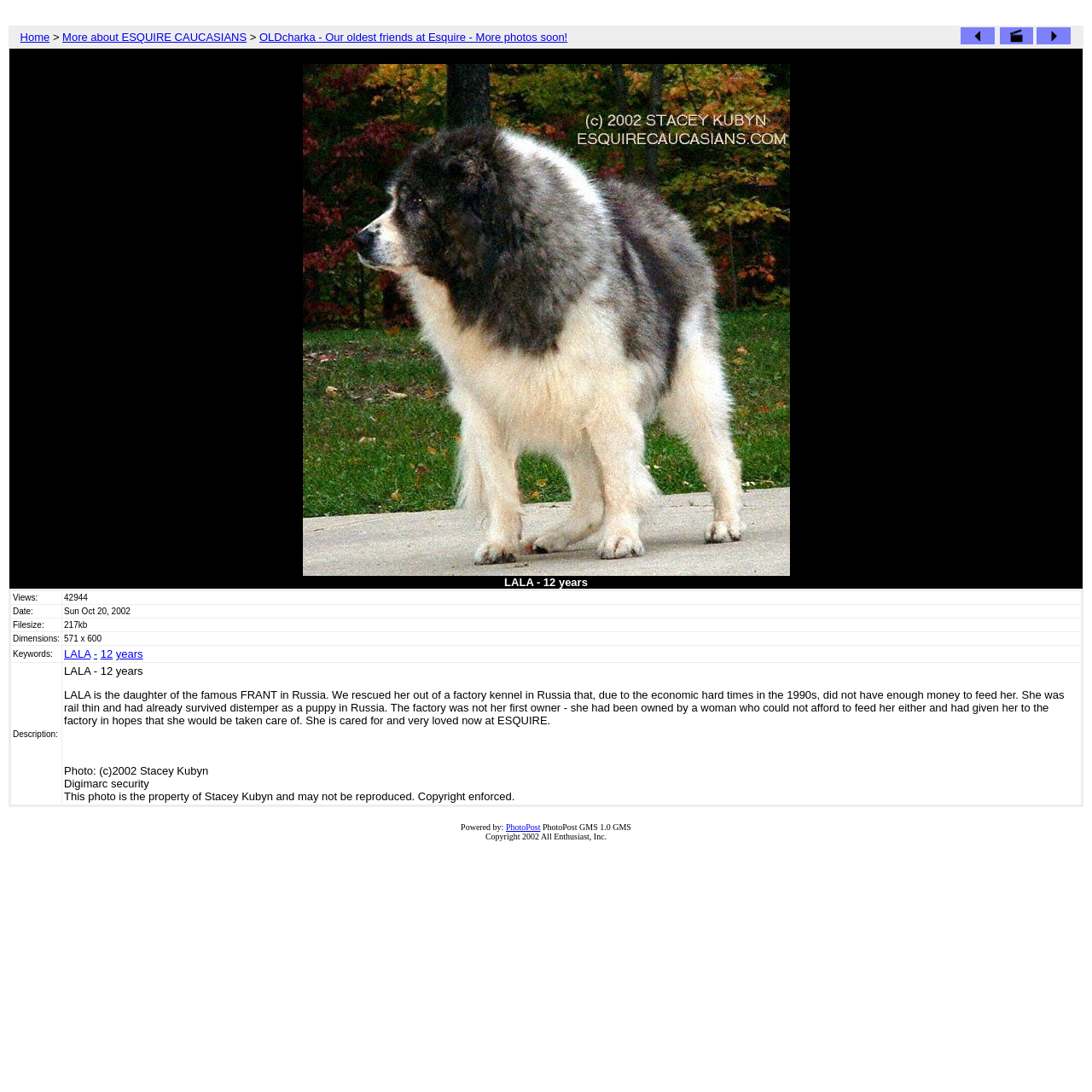Give a detailed account of the webpage, highlighting key information.

This webpage is about Esquire Caucasians US Breed Founders, specifically showcasing a photo gallery of a dog named LALA, who is 12 years old. At the top of the page, there is a navigation bar with links to "Home", "More about ESQUIRE CAUCASIANS", and "OLDcharka - Our oldest friends at Esquire - More photos soon!". Below this, there is a table with a single row containing three cells. The first cell has a link to the previous image in the category, an image to start a slideshow of images, and a link to the next image in the category.

The main content of the page is a table with multiple rows, each containing information about the photo. The first row displays the title "LALA - 12 years" and has a table below it with several rows of information, including the number of views (42944), the date the photo was taken (Sun Oct 20, 2002), the filesize (217kb), the dimensions (571 x 600), and keywords (LALA - 12 years). 

Below this table, there is a description of LALA, stating that she is the daughter of the famous FRANT in Russia and was rescued from a factory kennel in Russia. The description also mentions that the photo is copyrighted and may not be reproduced.

At the bottom of the page, there is a footer with a "Powered by" label, a link to "PhotoPost", and a copyright notice stating "Copyright 2002 All Enthusiast, Inc.".